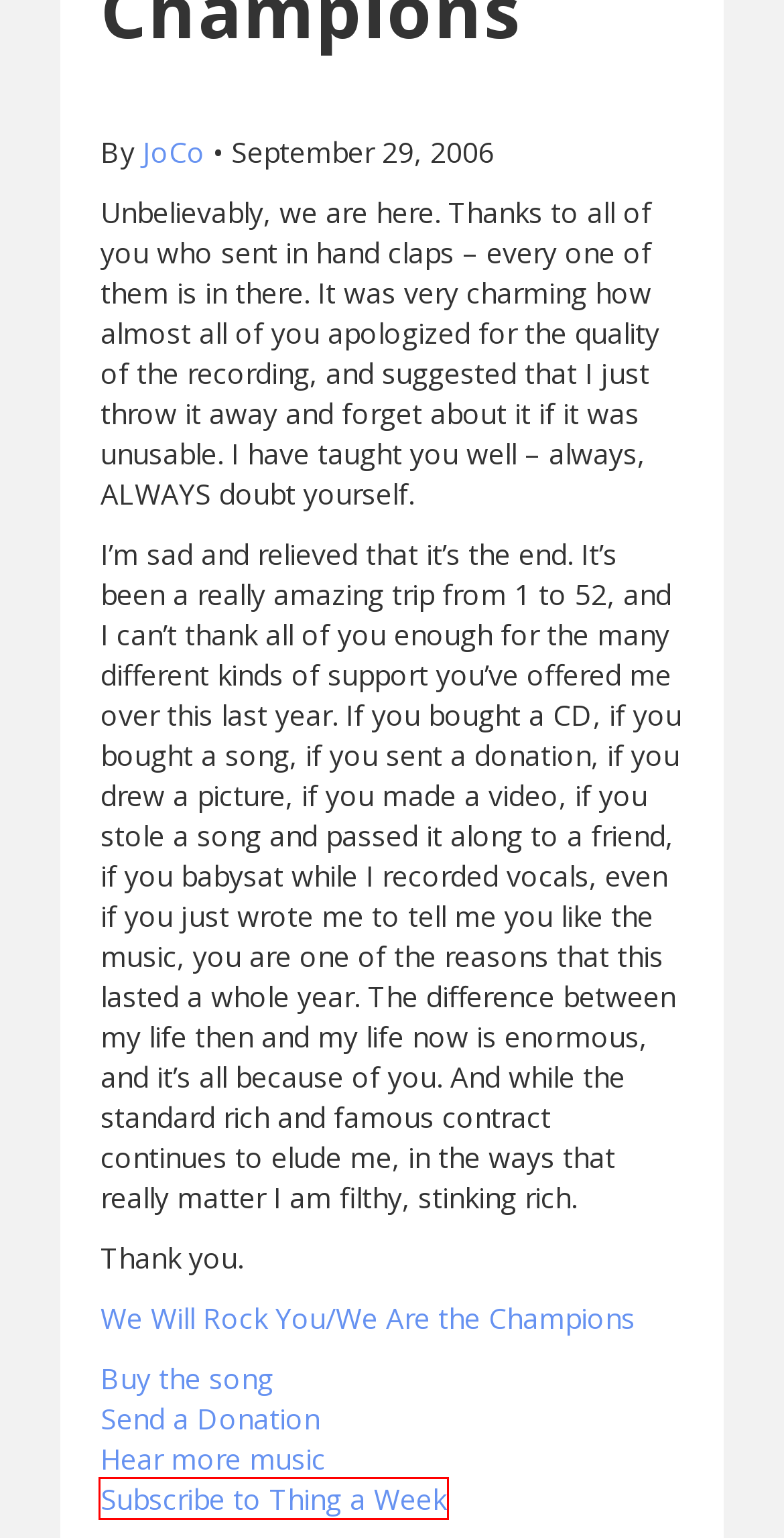You are provided with a screenshot of a webpage containing a red rectangle bounding box. Identify the webpage description that best matches the new webpage after the element in the bounding box is clicked. Here are the potential descriptions:
A. Recent Discussions — JoCo Forums
B. JC Sightings - Jonathan Coulton
C. Thing a Week - Jonathan Coulton
D. Home - Jonathan Coulton
E. FAQ - Jonathan Coulton
F. Physical Store - Jonathan Coulton
G. Songs from Ze Frank’s “The Show” - Jonathan Coulton
H. Store - Jonathan Coulton

C